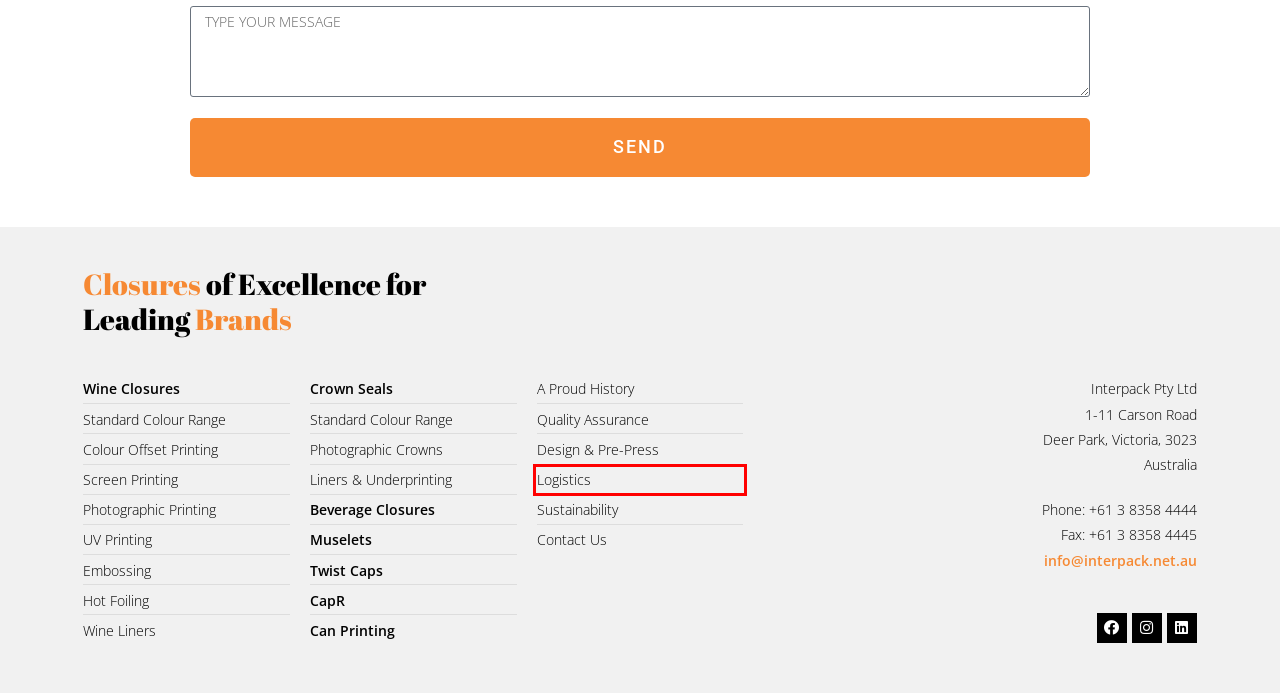Review the screenshot of a webpage containing a red bounding box around an element. Select the description that best matches the new webpage after clicking the highlighted element. The options are:
A. Screen Printing – Interpack Pty Ltd
B. Wine Liners – Interpack Pty Ltd
C. UV Printing – Interpack Pty Ltd
D. Logistics – Interpack Pty Ltd
E. Embossing – Interpack Pty Ltd
F. Hot Foiling – Interpack Pty Ltd
G. Photographic Printing – Interpack Pty Ltd
H. Colour Offset Printing – Interpack Pty Ltd

D